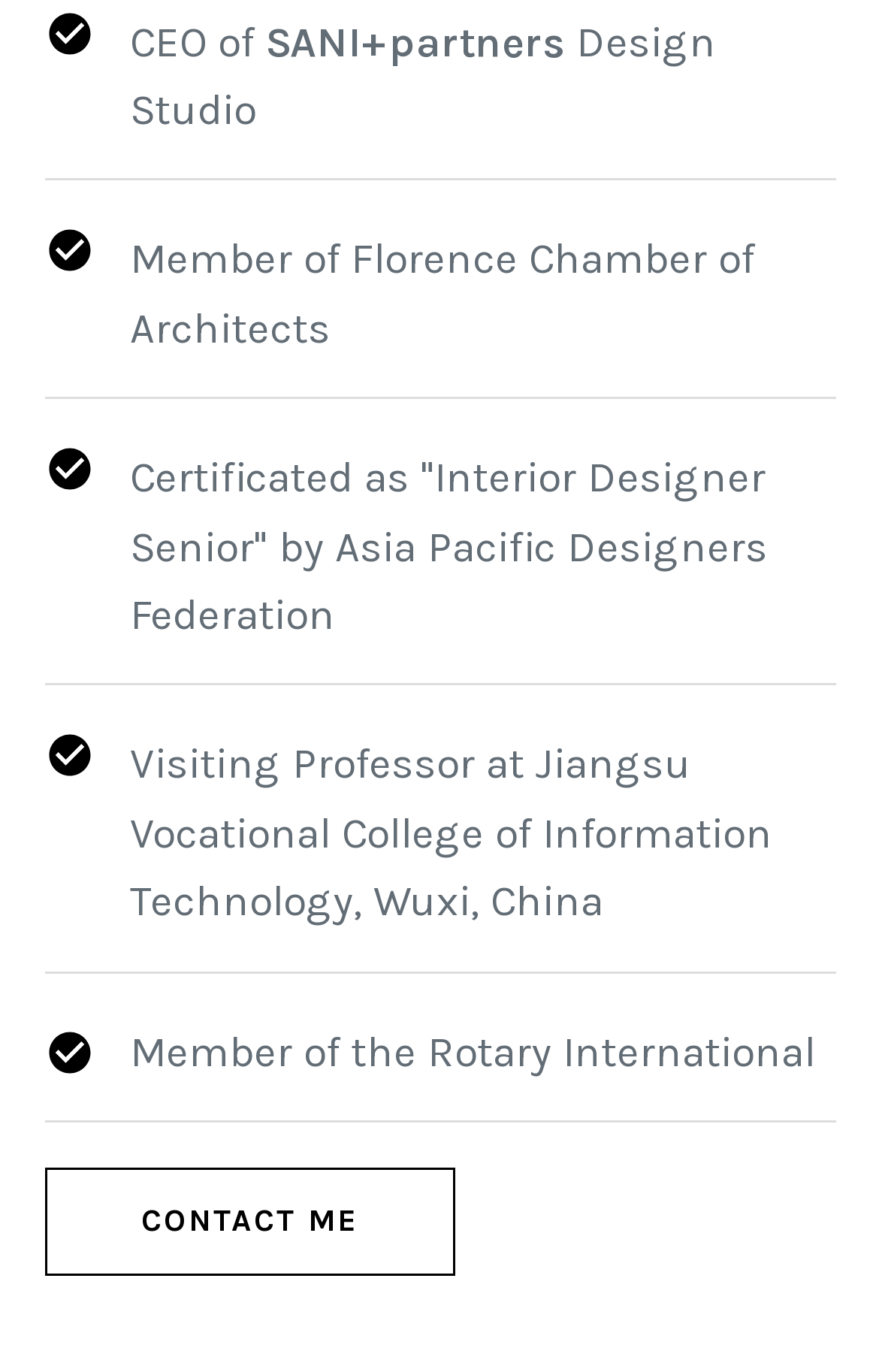What is the name of the design studio?
Based on the image, answer the question with as much detail as possible.

The text 'SANI+partners' is present on the webpage, which is likely the name of the design studio.